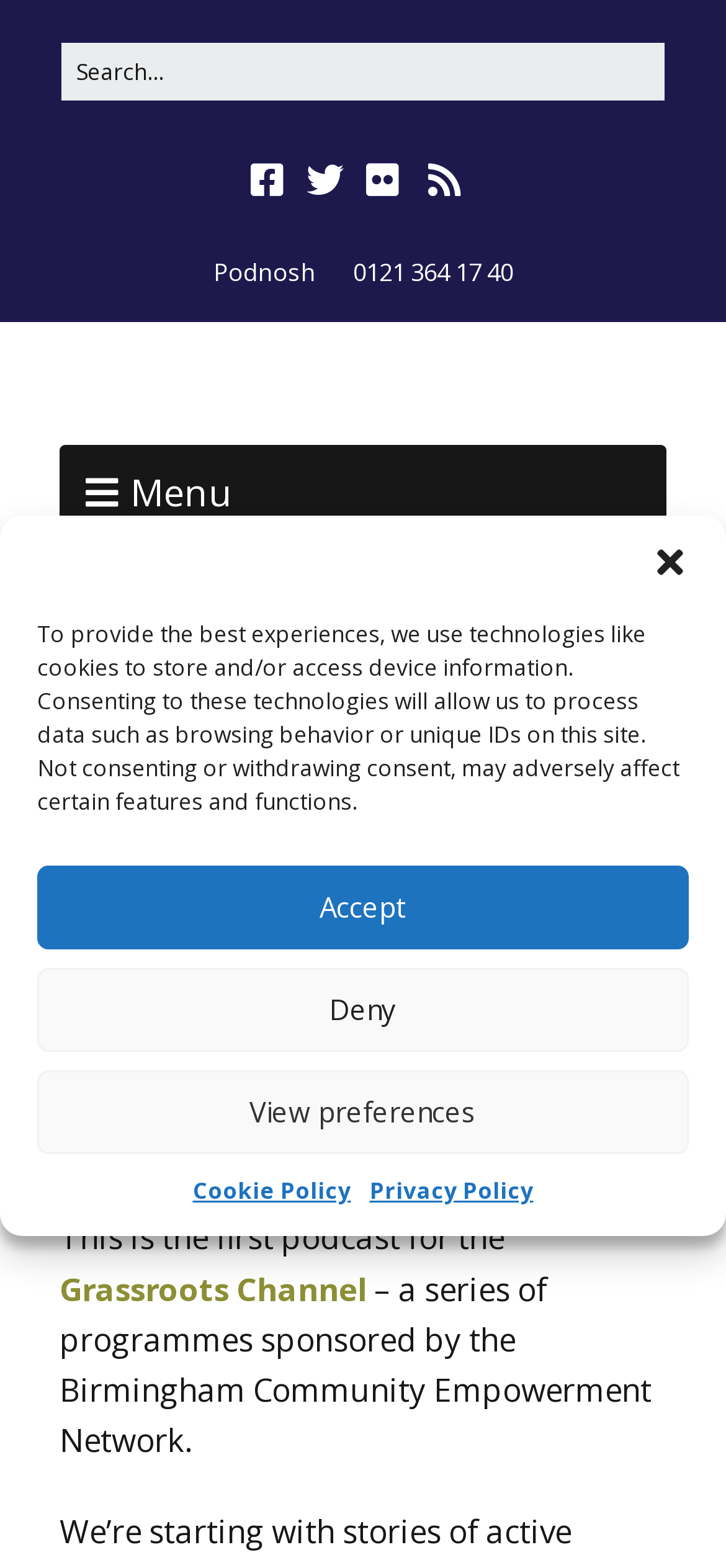What social media platforms are linked on the webpage?
Look at the image and answer the question using a single word or phrase.

Facebook, Twitter, Flickr